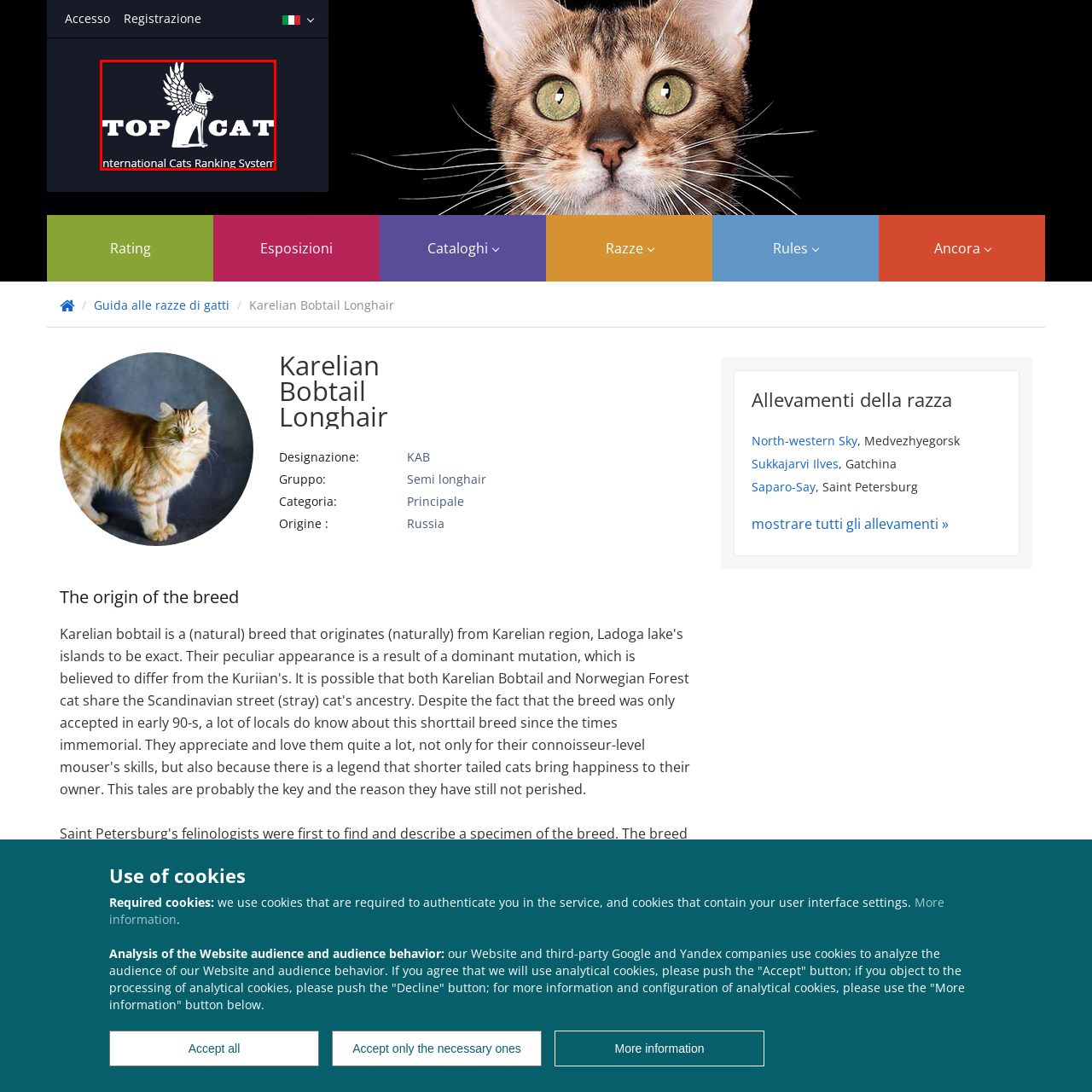Generate an elaborate caption for the image highlighted within the red boundary.

The image showcases the logo of the "Top Cat" organization, which is part of the International Cats Ranking System. The logo features an artistic depiction of a cat with stylized wings, suggesting a theme of grace and elevation. The text "TOP CAT" is prominently displayed in bold, uppercase letters, conveying a sense of importance and authority in the realm of cat breeds and rankings. Beneath this title, the phrase "International Cats Ranking System" appears, indicating the organization's global reach and focus on cat breed classification and evaluation. The overall design, against a dark background, emphasizes sophistication and professionalism, reflecting the organization's dedication to feline excellence.